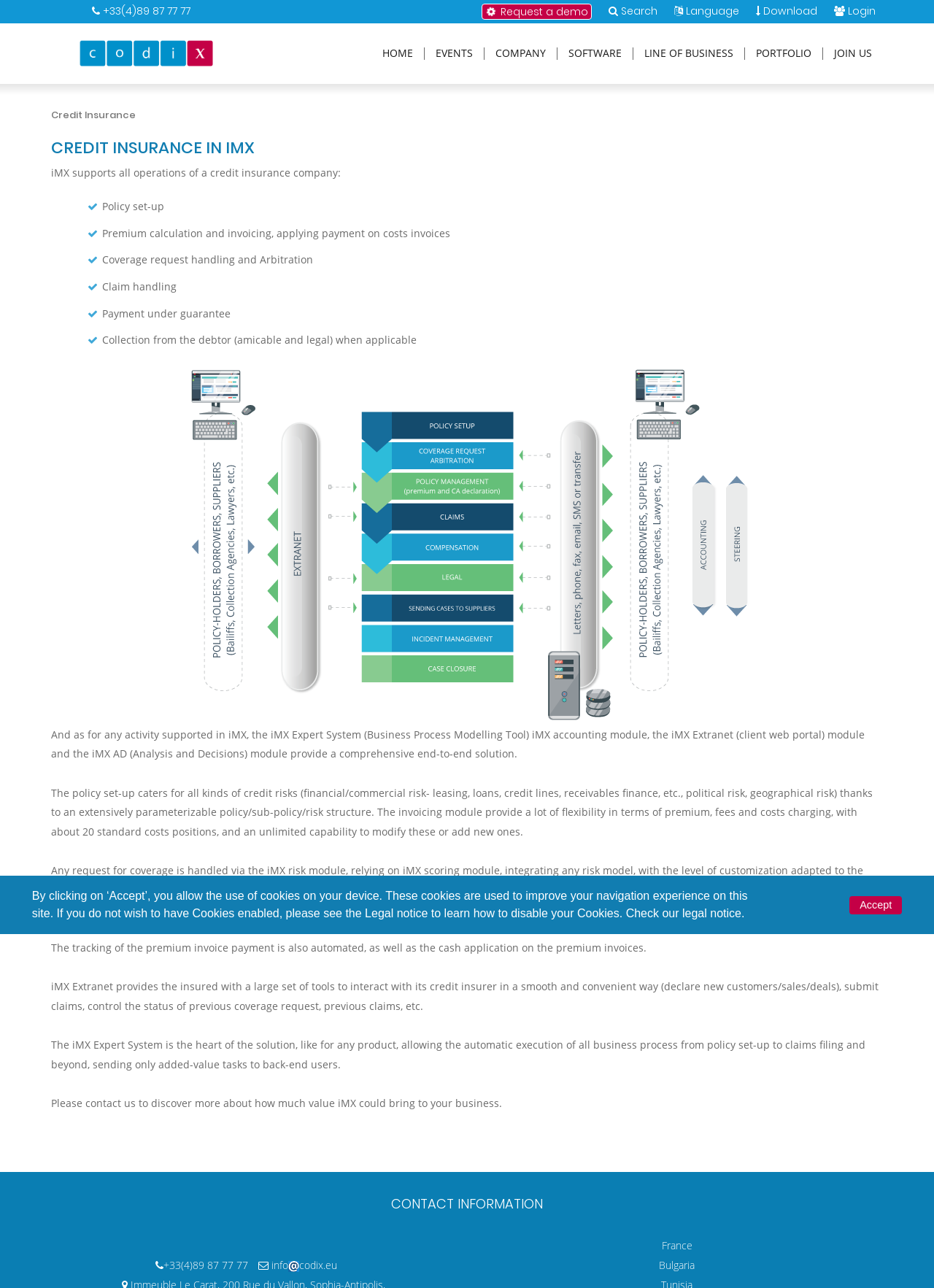Locate the bounding box coordinates of the item that should be clicked to fulfill the instruction: "Go to HOME page".

[0.398, 0.037, 0.455, 0.046]